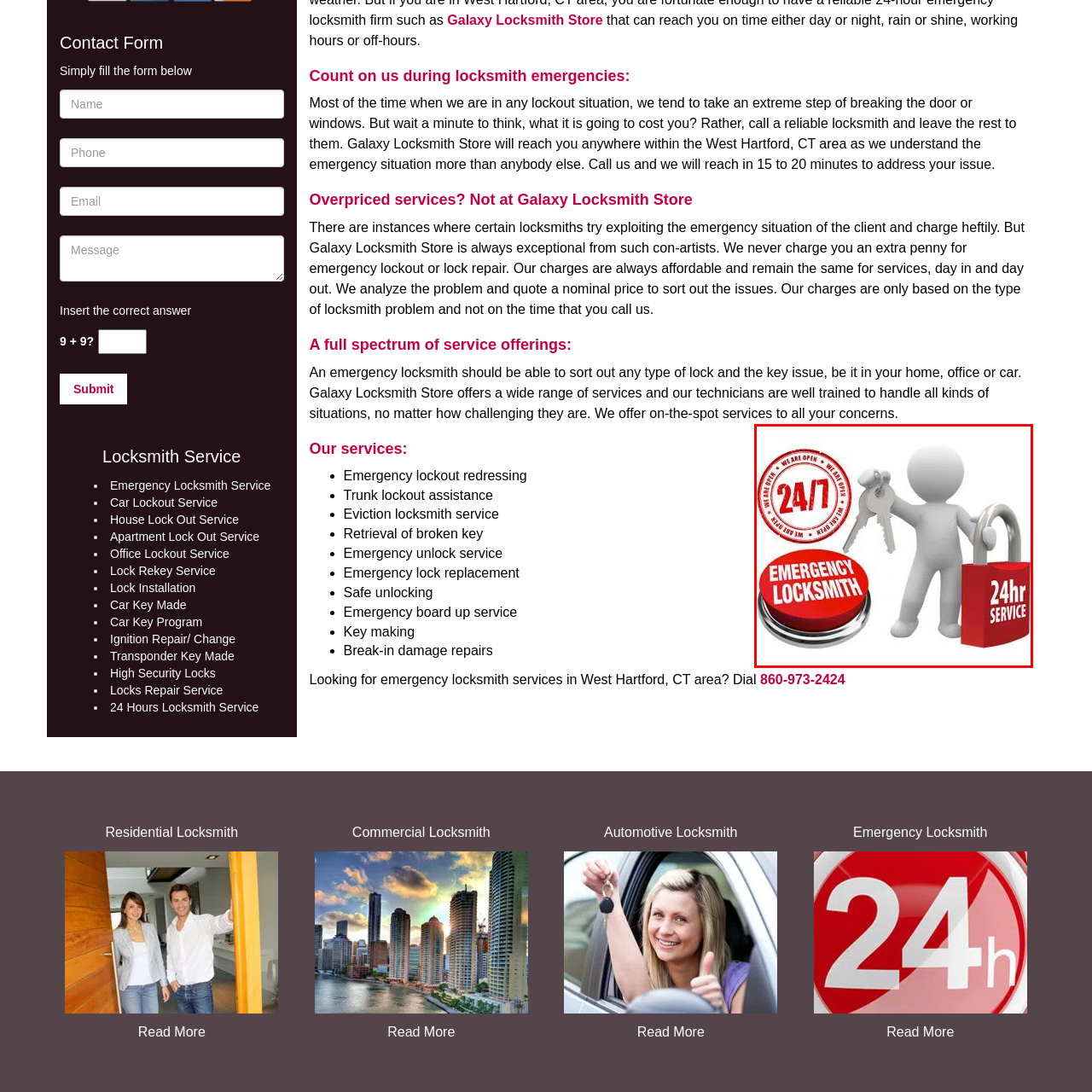Analyze the image encased in the red boundary, What is the label on the red button?
 Respond using a single word or phrase.

EMERGENCY LOCKSMITH